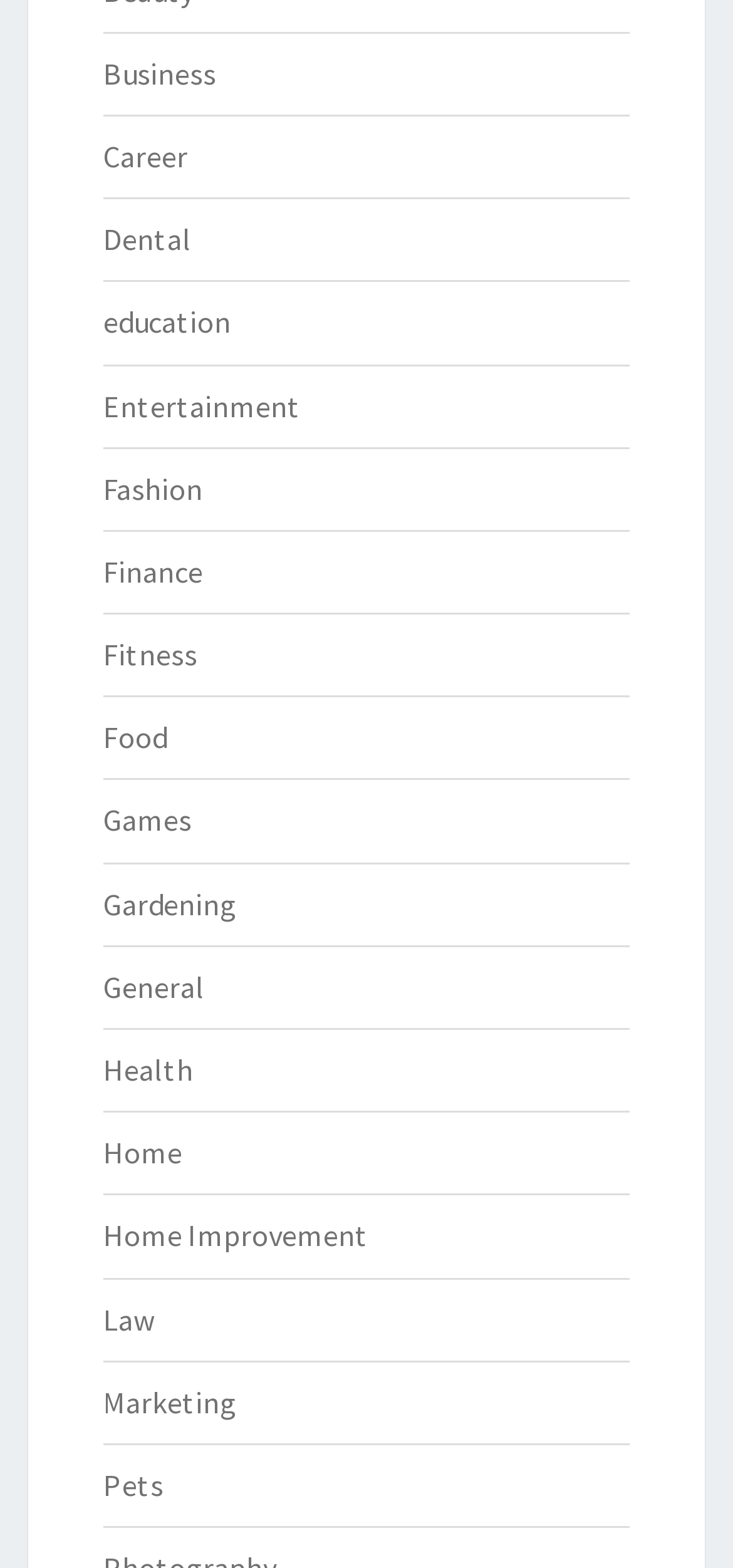Please determine the bounding box coordinates for the element that should be clicked to follow these instructions: "Click the 'Post Comment' button".

None